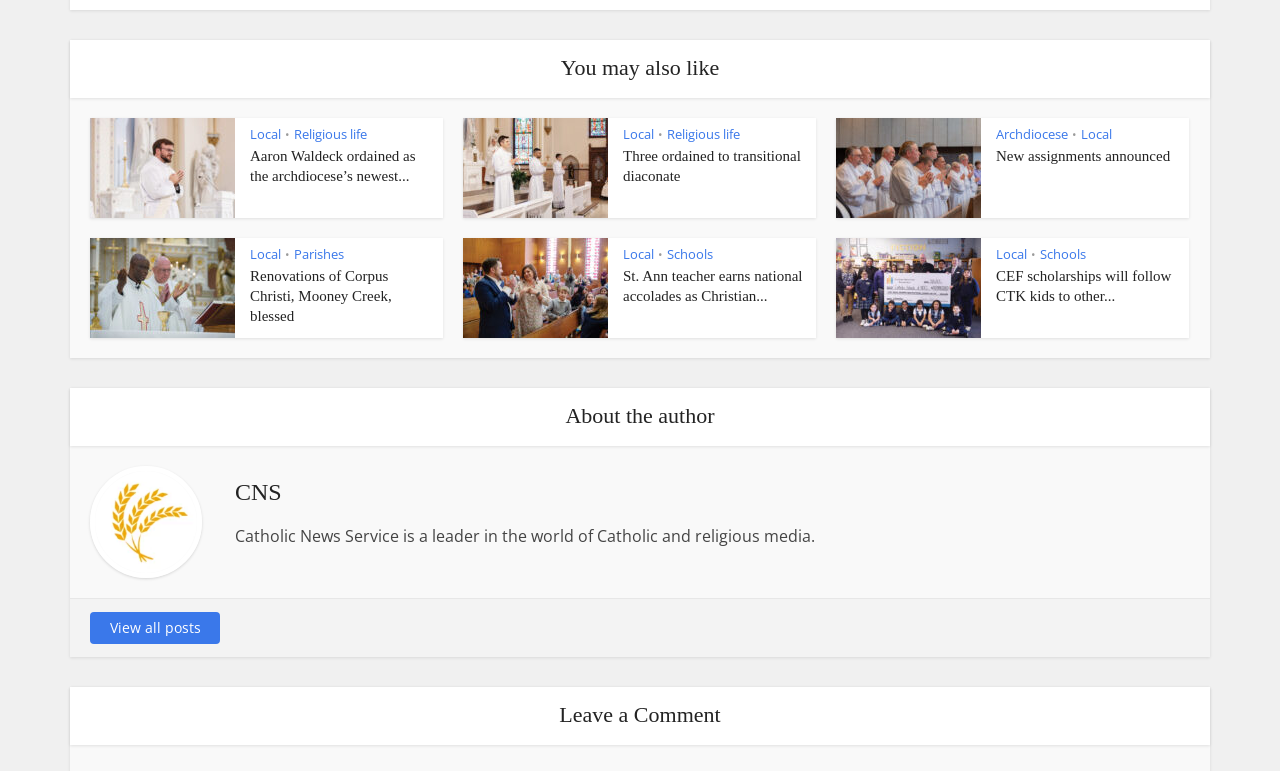Can you look at the image and give a comprehensive answer to the question:
Where is the 'Leave a Comment' section located?

The 'Leave a Comment' section has a bounding box coordinate of [0.055, 0.891, 0.945, 0.966], which indicates that it is located at the bottom left of the webpage.